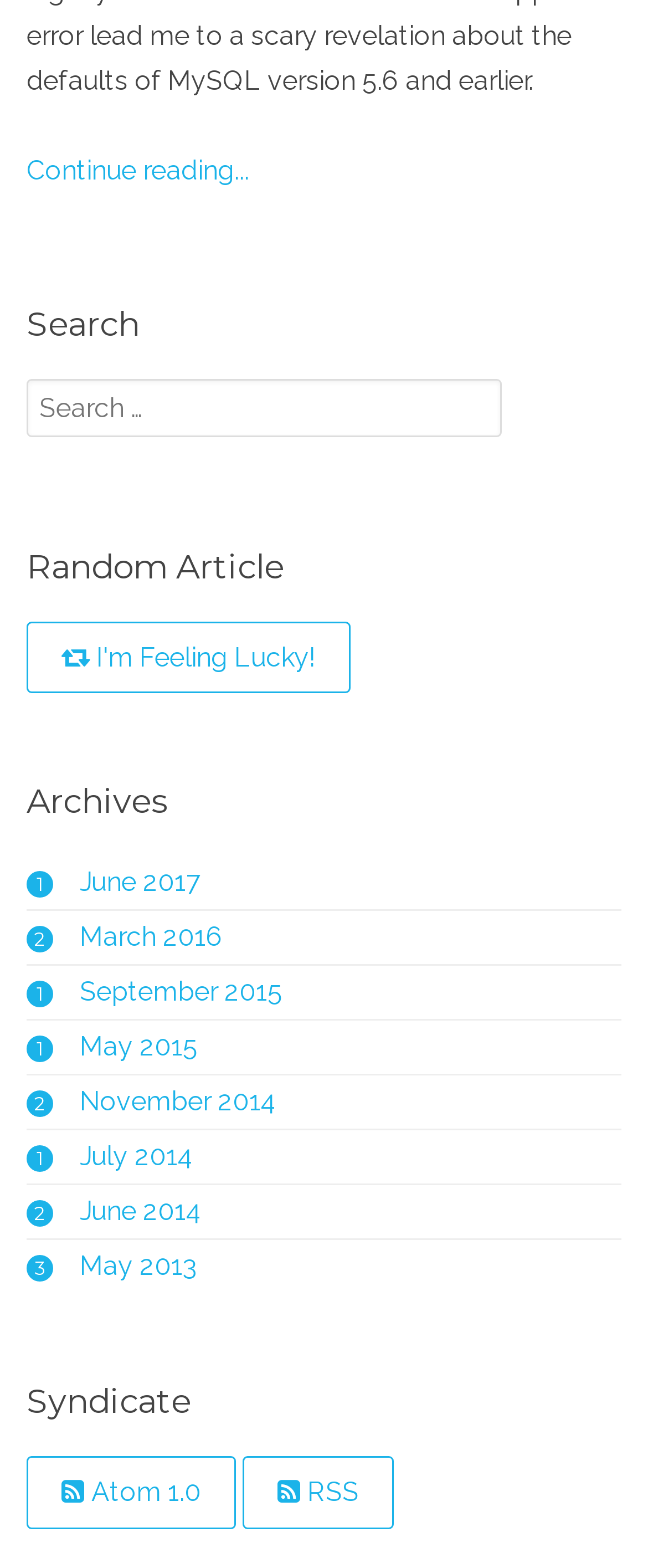Determine the bounding box coordinates of the section I need to click to execute the following instruction: "Read a random article". Provide the coordinates as four float numbers between 0 and 1, i.e., [left, top, right, bottom].

[0.041, 0.344, 0.959, 0.38]